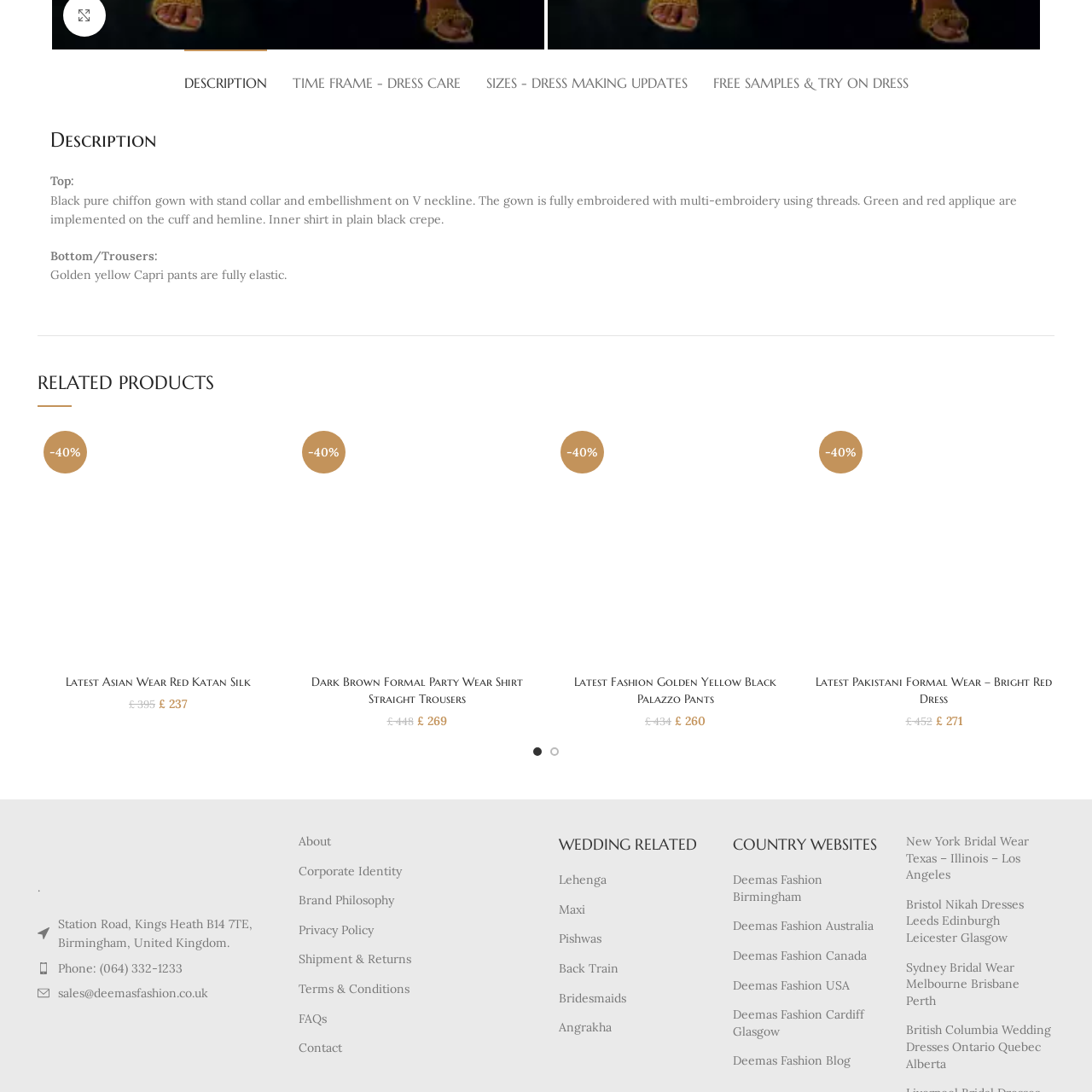Where might the logo be used?
Analyze the image within the red frame and provide a concise answer using only one word or a short phrase.

Website, marketing materials, or social media